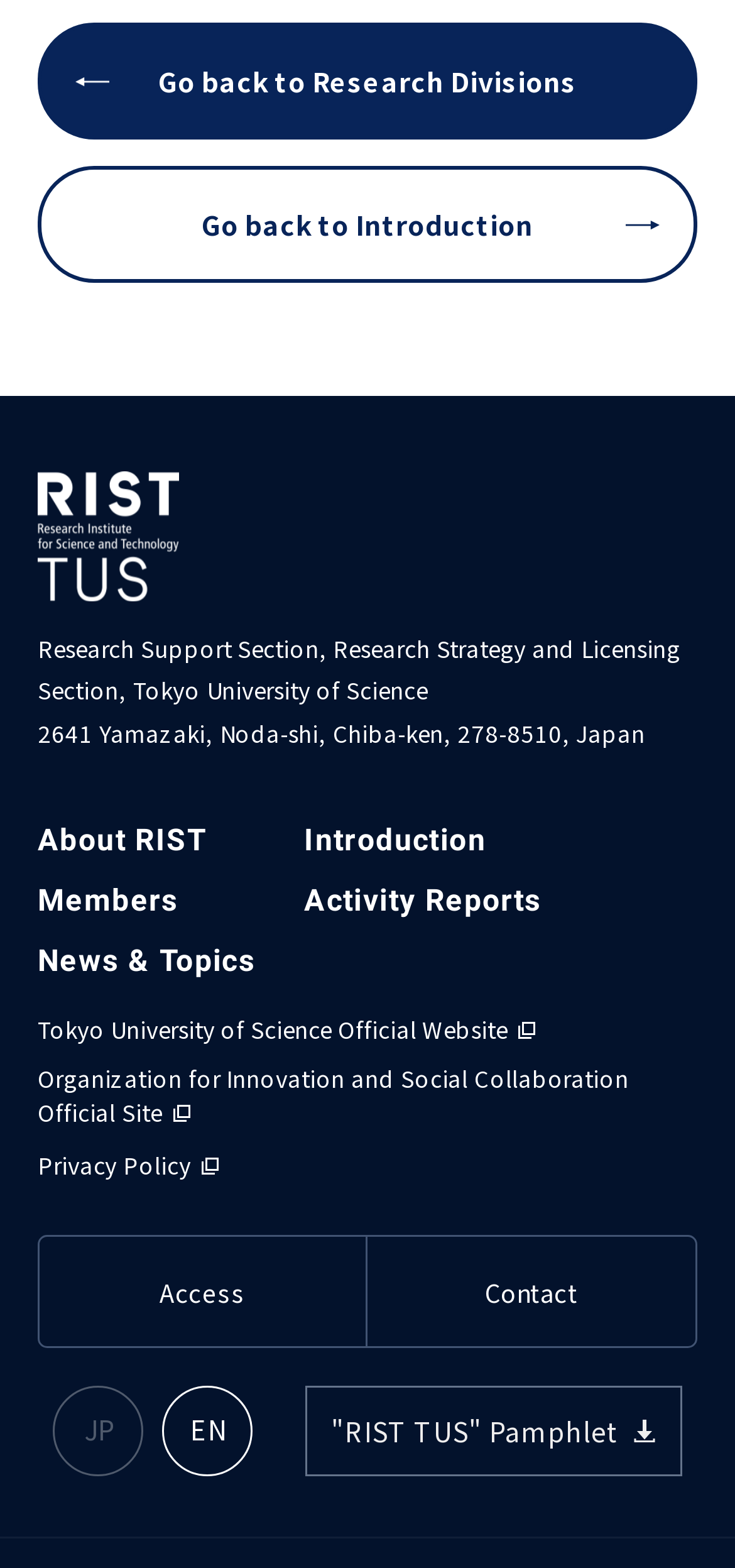Predict the bounding box of the UI element based on this description: "Go back to Research Divisions".

[0.051, 0.015, 0.949, 0.089]